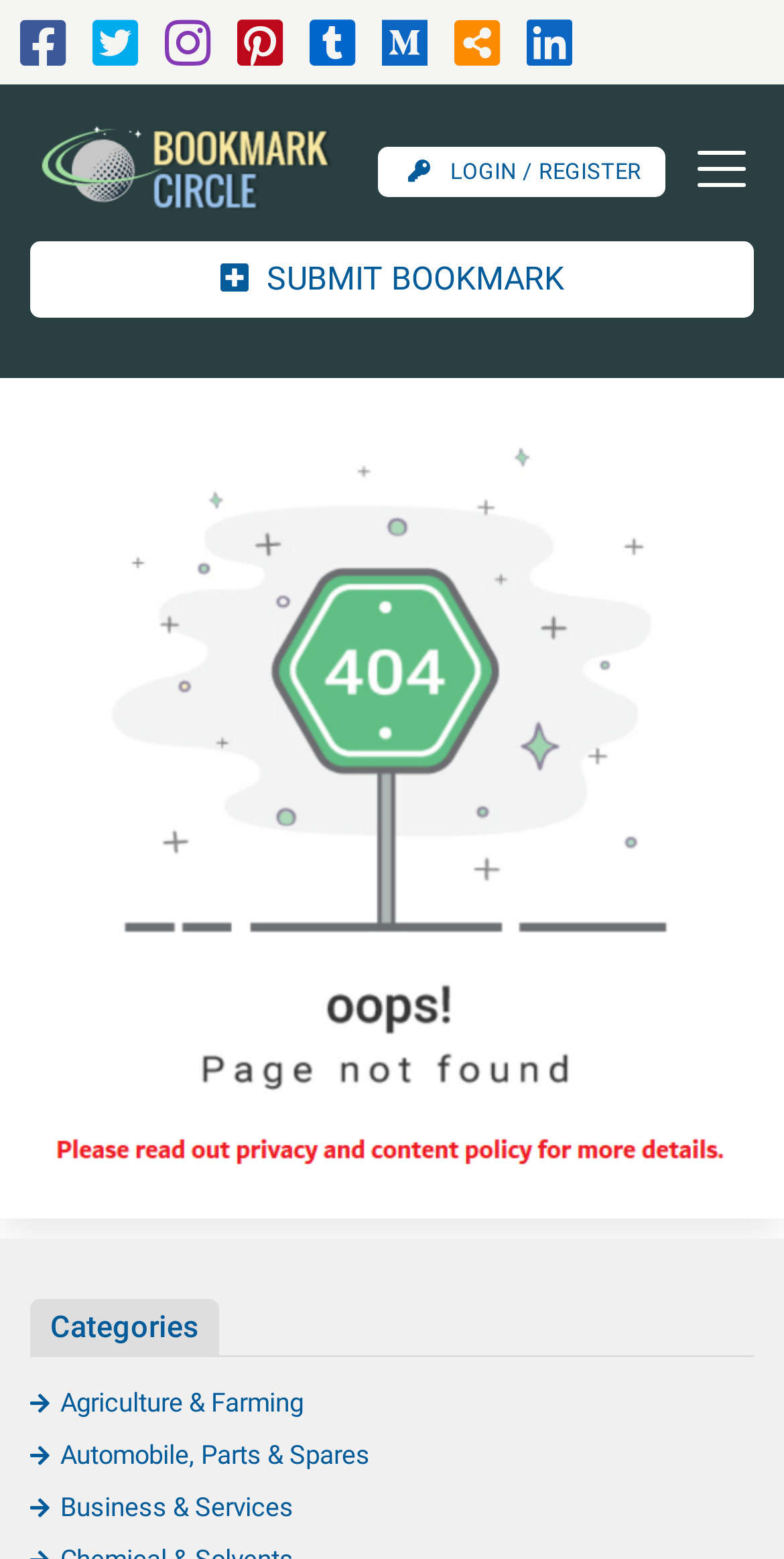Identify the bounding box of the UI element described as follows: "Automobile, Parts & Spares". Provide the coordinates as four float numbers in the range of 0 to 1 [left, top, right, bottom].

[0.038, 0.924, 0.472, 0.943]